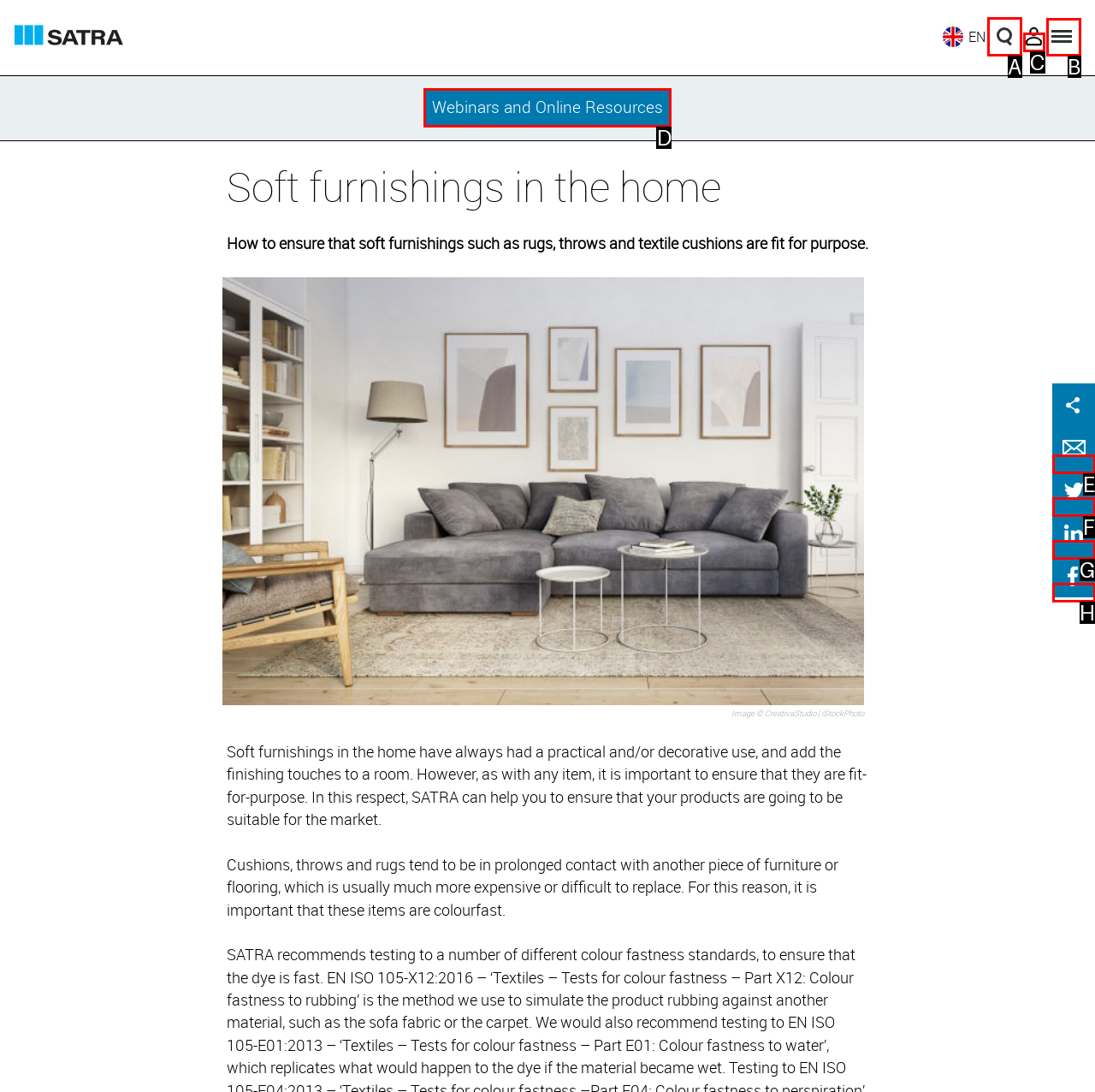Tell me which option I should click to complete the following task: Search this site
Answer with the option's letter from the given choices directly.

A